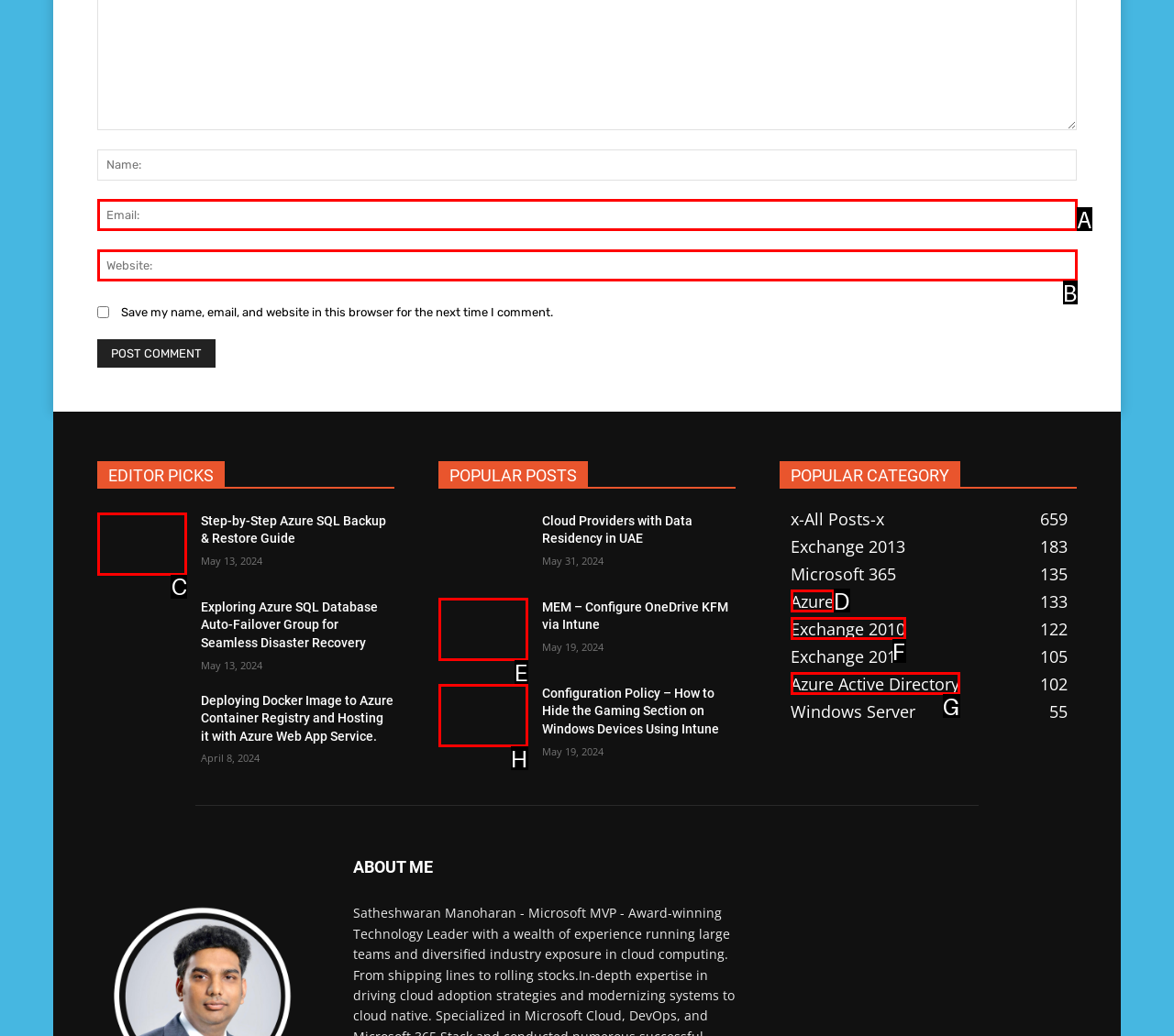Identify the correct UI element to click to achieve the task: Read the article 'Step-by-Step Azure SQL Backup & Restore Guide'.
Answer with the letter of the appropriate option from the choices given.

C